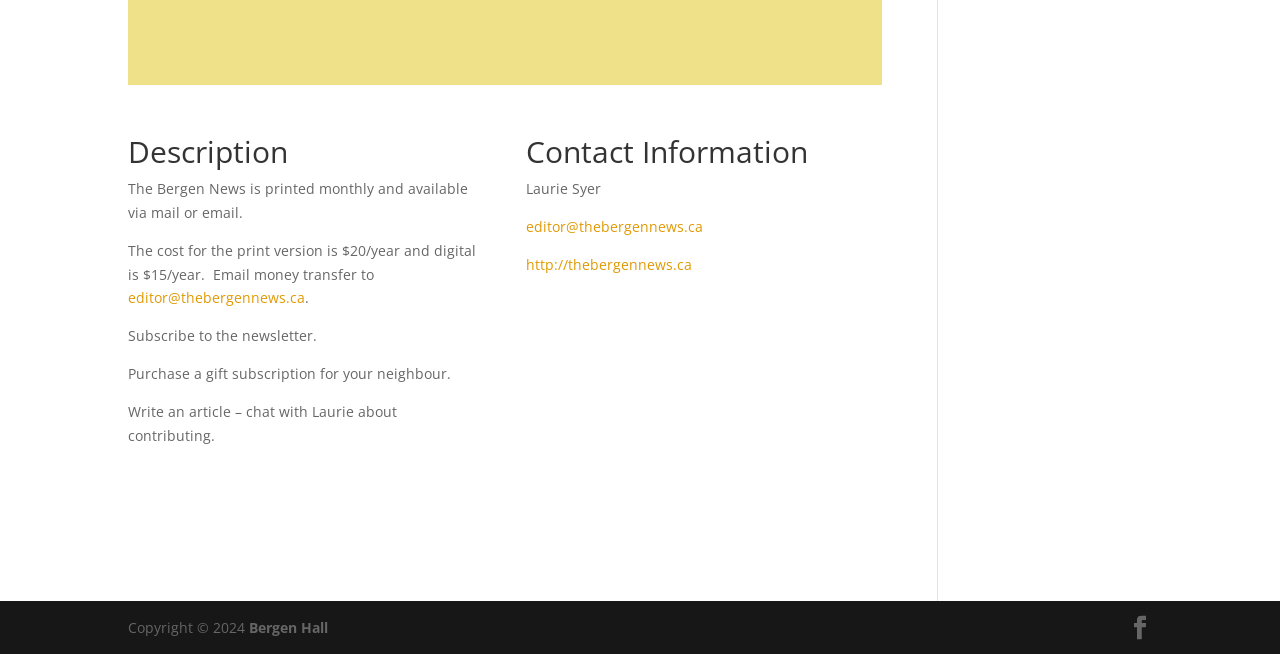Show the bounding box coordinates for the HTML element as described: "editor@thebergennews.ca".

[0.411, 0.332, 0.549, 0.361]